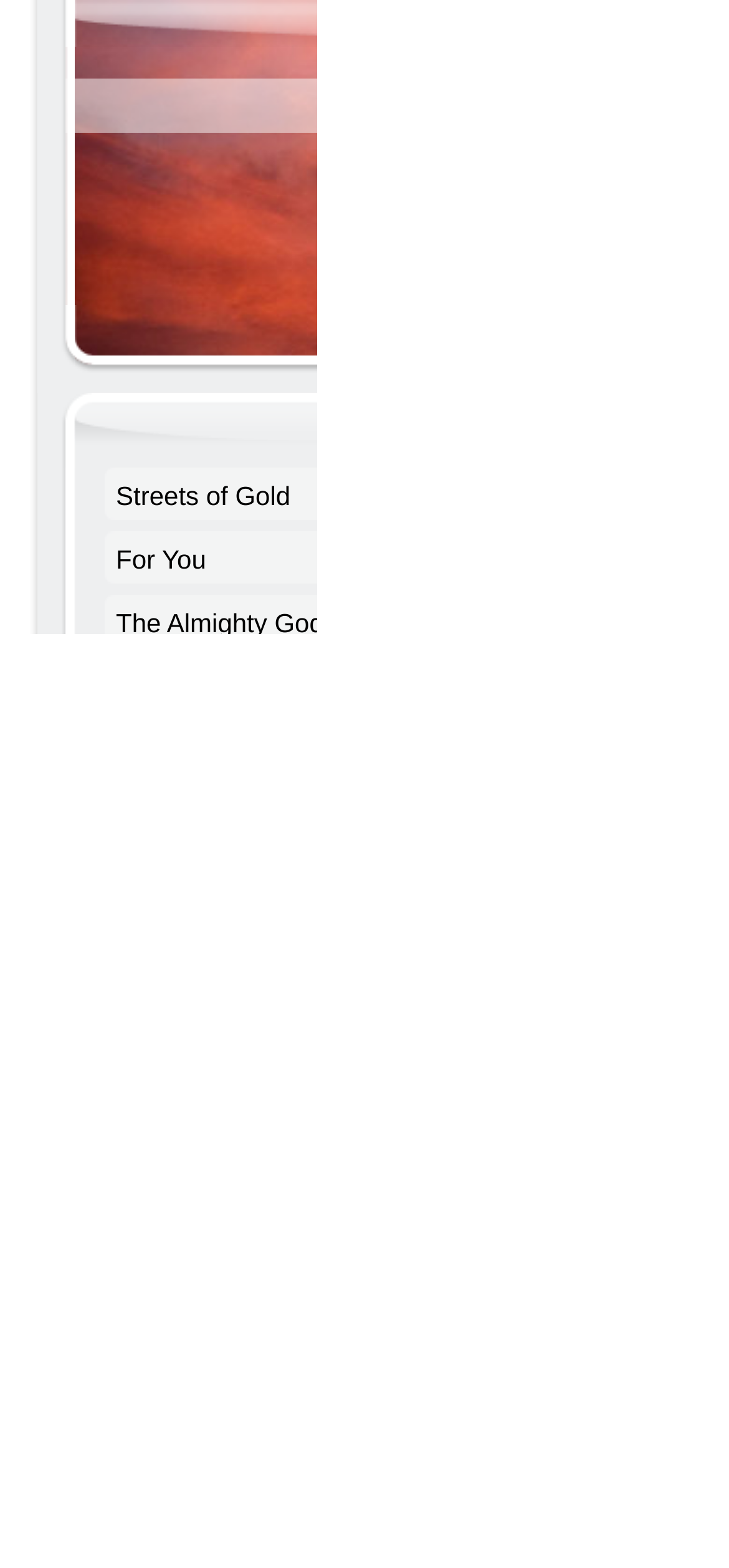How many categories are listed above the Bible studies section?
Examine the image and give a concise answer in one word or a short phrase.

6